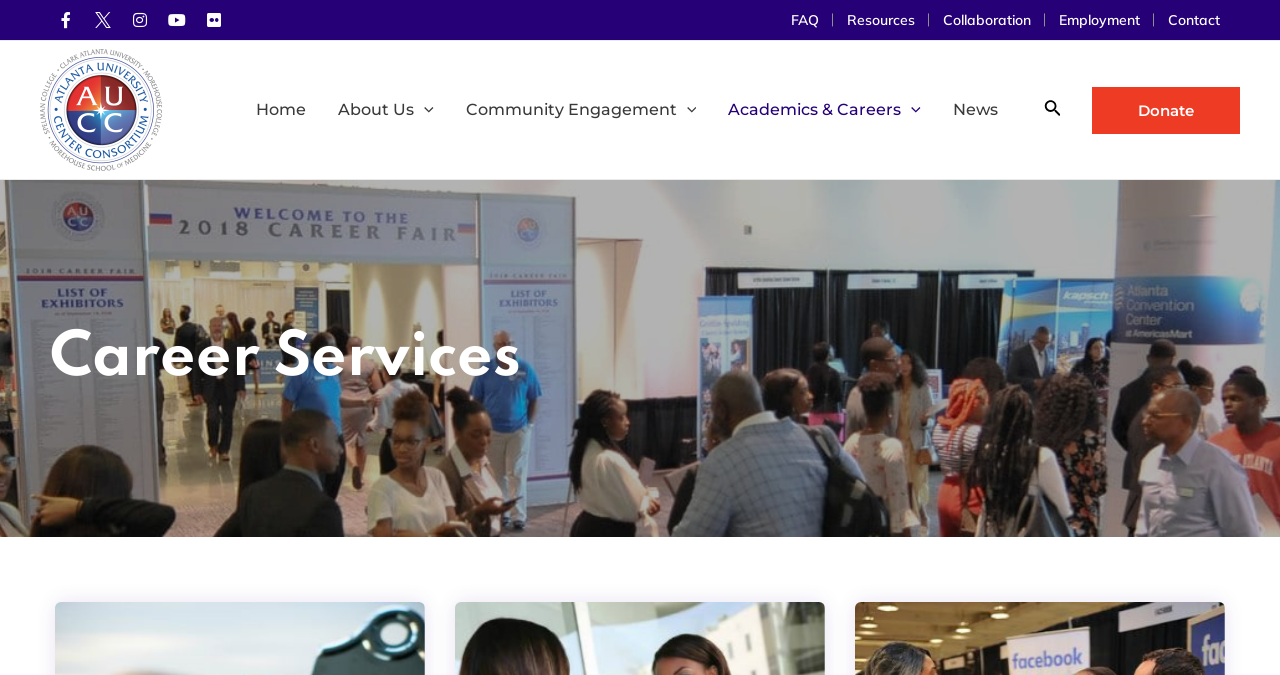Identify the bounding box for the described UI element: "Academics & Careers".

[0.556, 0.111, 0.732, 0.215]